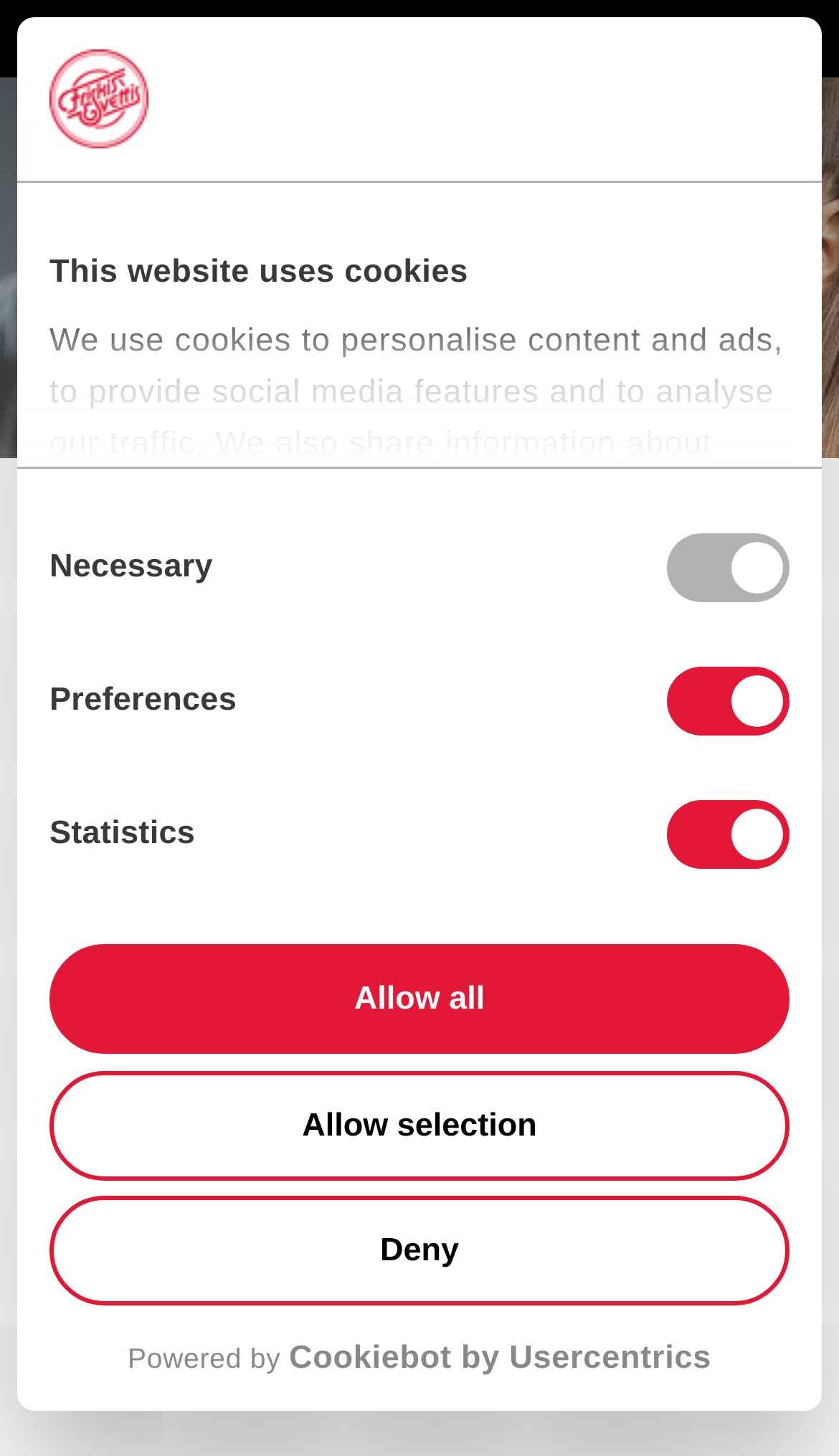Locate the UI element described by parent_node: Website name="url" in the provided webpage screenshot. Return the bounding box coordinates in the format (top-left x, top-left y, bottom-right x, bottom-right y), ensuring all values are between 0 and 1.

None